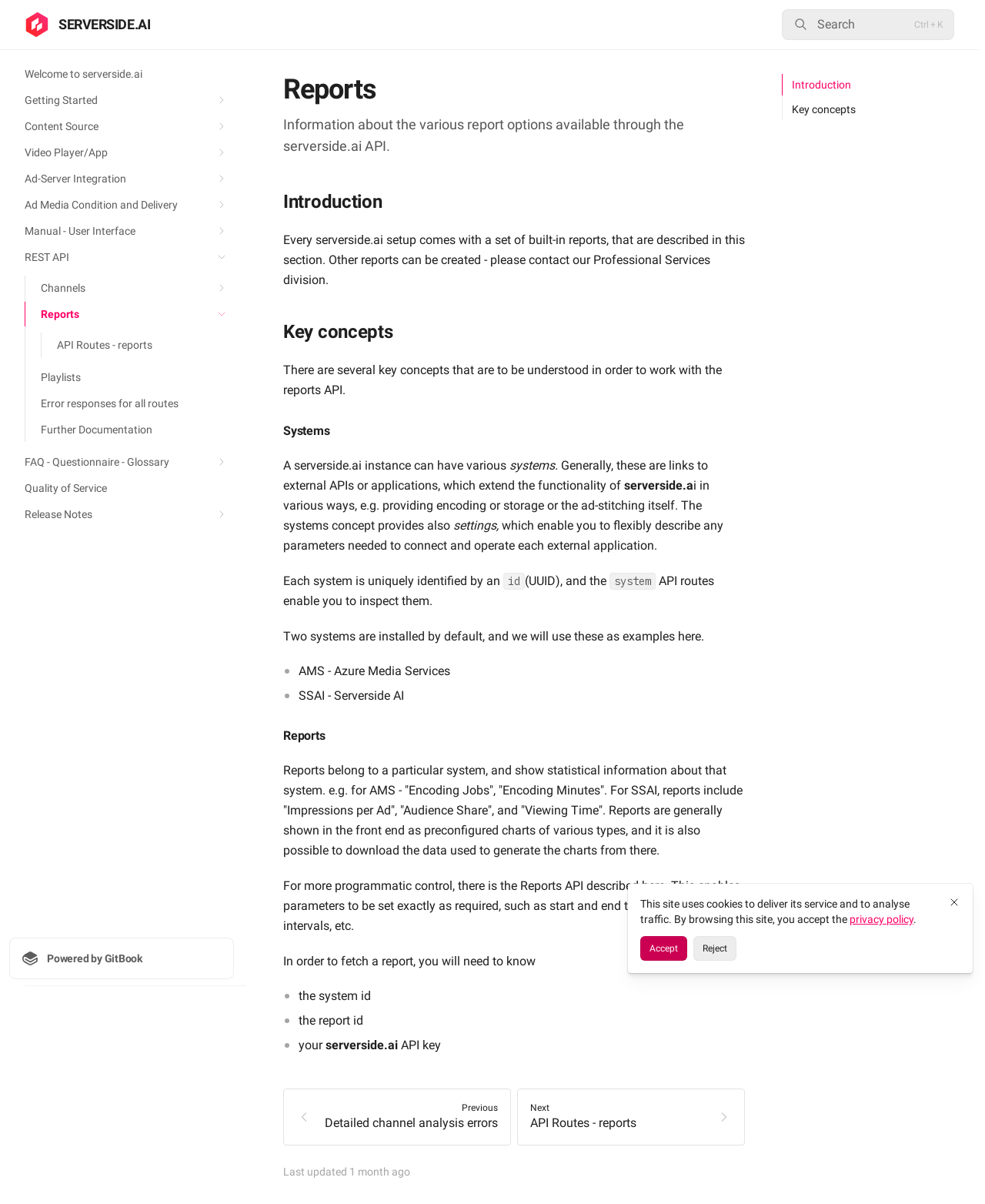What can be downloaded from the front end?
Using the visual information, reply with a single word or short phrase.

Data used to generate charts